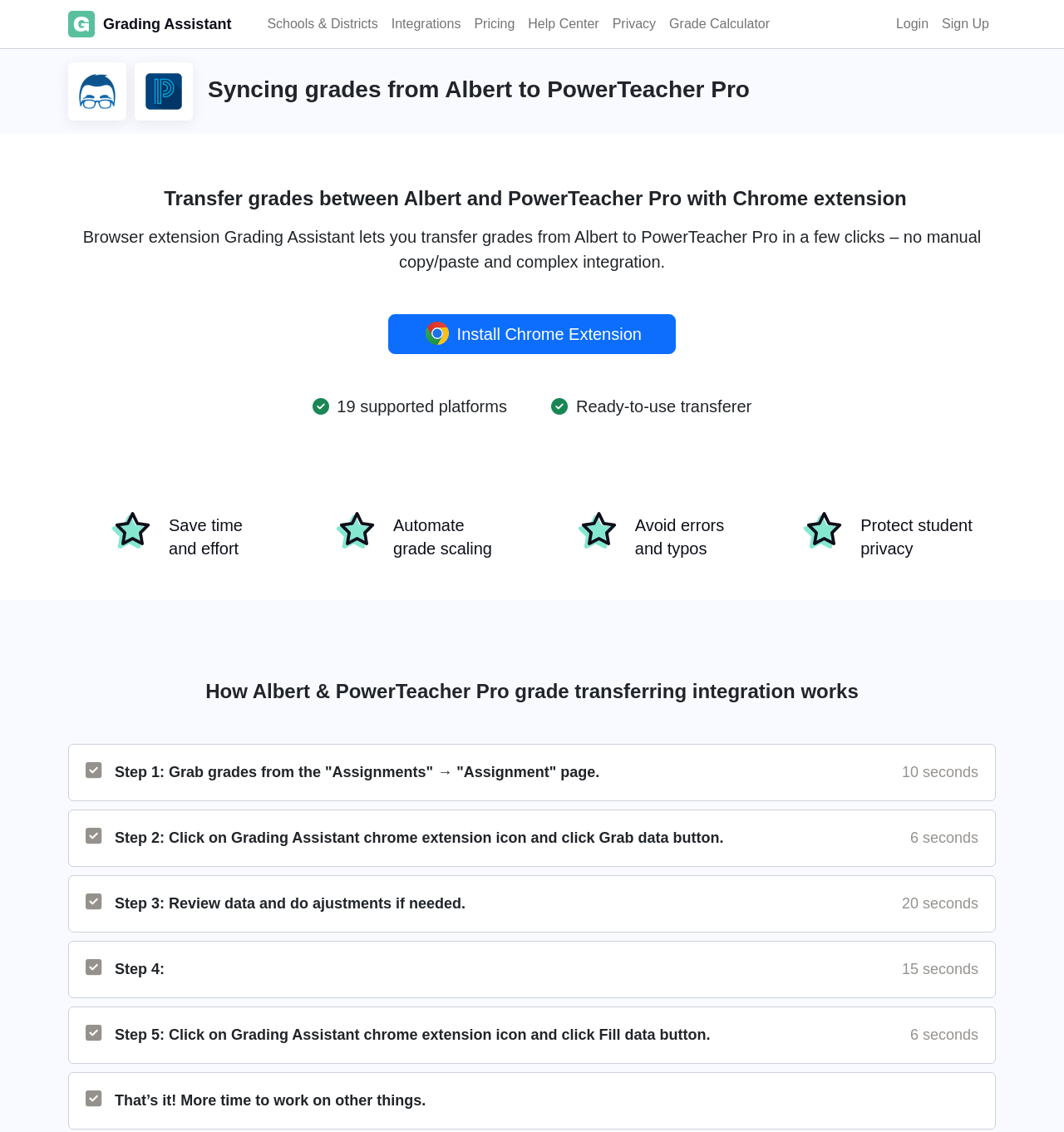Create a detailed summary of the webpage's content and design.

The webpage is about Grading Assistant, a Chrome extension that helps transfer grades from Albert to PowerTeacher Pro. At the top, there is a link to the Grading Assistant website, accompanied by a small image. Below this, there are several navigation links, including "Schools & Districts", "Integrations", "Pricing", "Help Center", "Privacy", "Grade Calculator", "Login", and "Sign Up".

The main content of the page is divided into sections. The first section has a heading that reads "Syncing grades from Albert to PowerTeacher Pro" and describes the benefits of using Grading Assistant, including saving time and effort, automating grade scaling, avoiding errors, and protecting student privacy. There are also several short paragraphs and images that illustrate the process of transferring grades using the extension.

The second section has a heading that reads "How Albert & PowerTeacher Pro grade transferring integration works" and provides a step-by-step guide on how to use Grading Assistant. Each step is accompanied by a brief description and a time estimate, ranging from 6 to 20 seconds. The guide is divided into five steps, including grabbing grades from Albert, clicking on the Grading Assistant icon, reviewing and adjusting data, and filling in the grades in PowerTeacher Pro.

Throughout the page, there are several calls-to-action, including a link to install the Grading Assistant Chrome extension and a mention of 19 supported platforms. The overall tone of the page is informative and promotional, encouraging educators to use Grading Assistant to streamline their grading process.